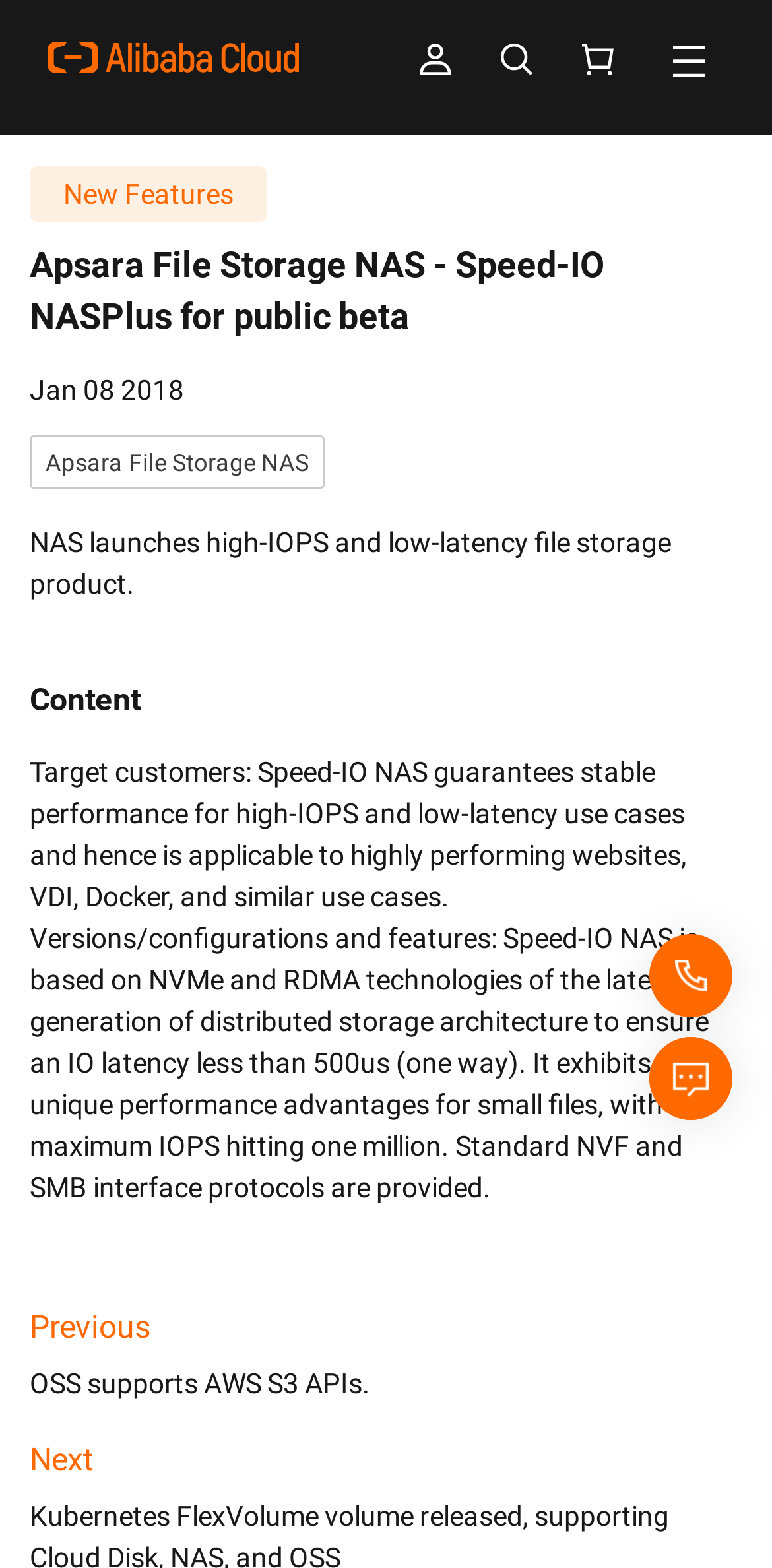Answer the question in one word or a short phrase:
What is the maximum IOPS of Speed-IO NAS?

one million